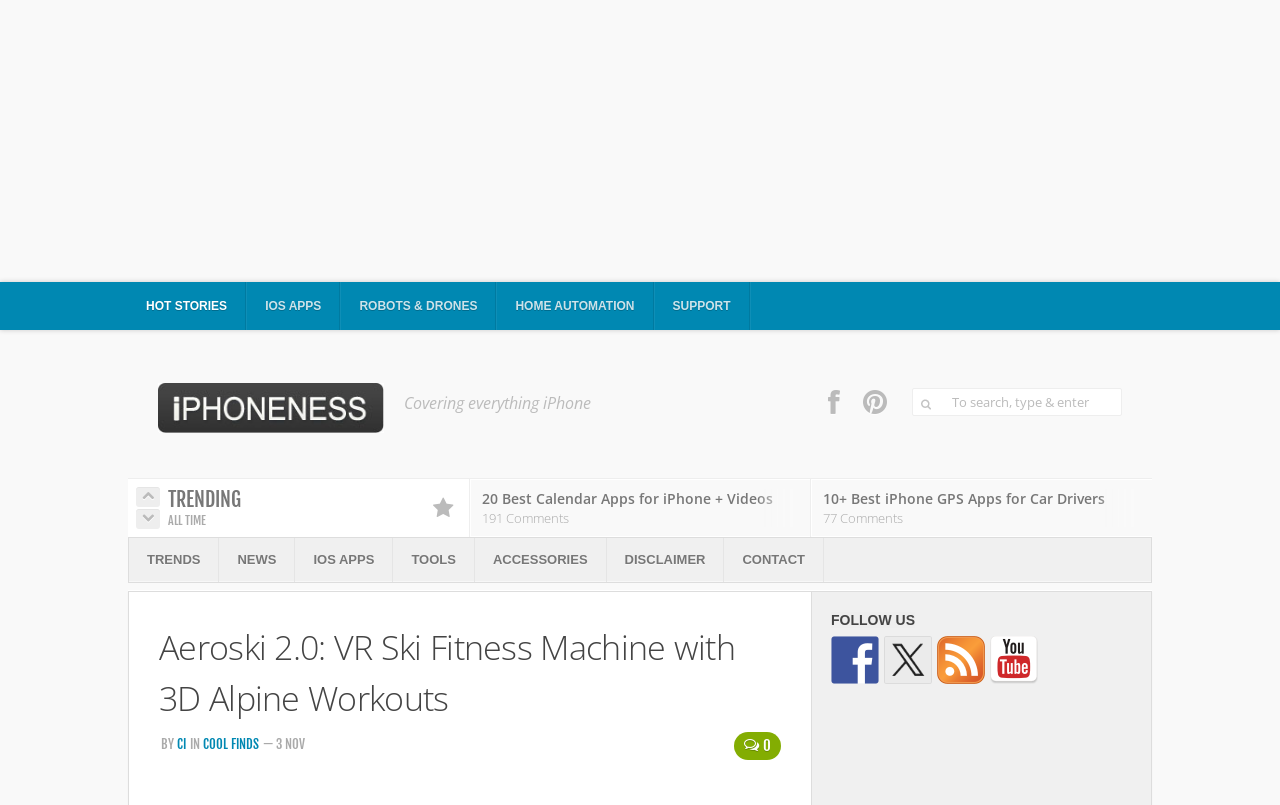Please extract the primary headline from the webpage.

Aeroski 2.0: VR Ski Fitness Machine with 3D Alpine Workouts